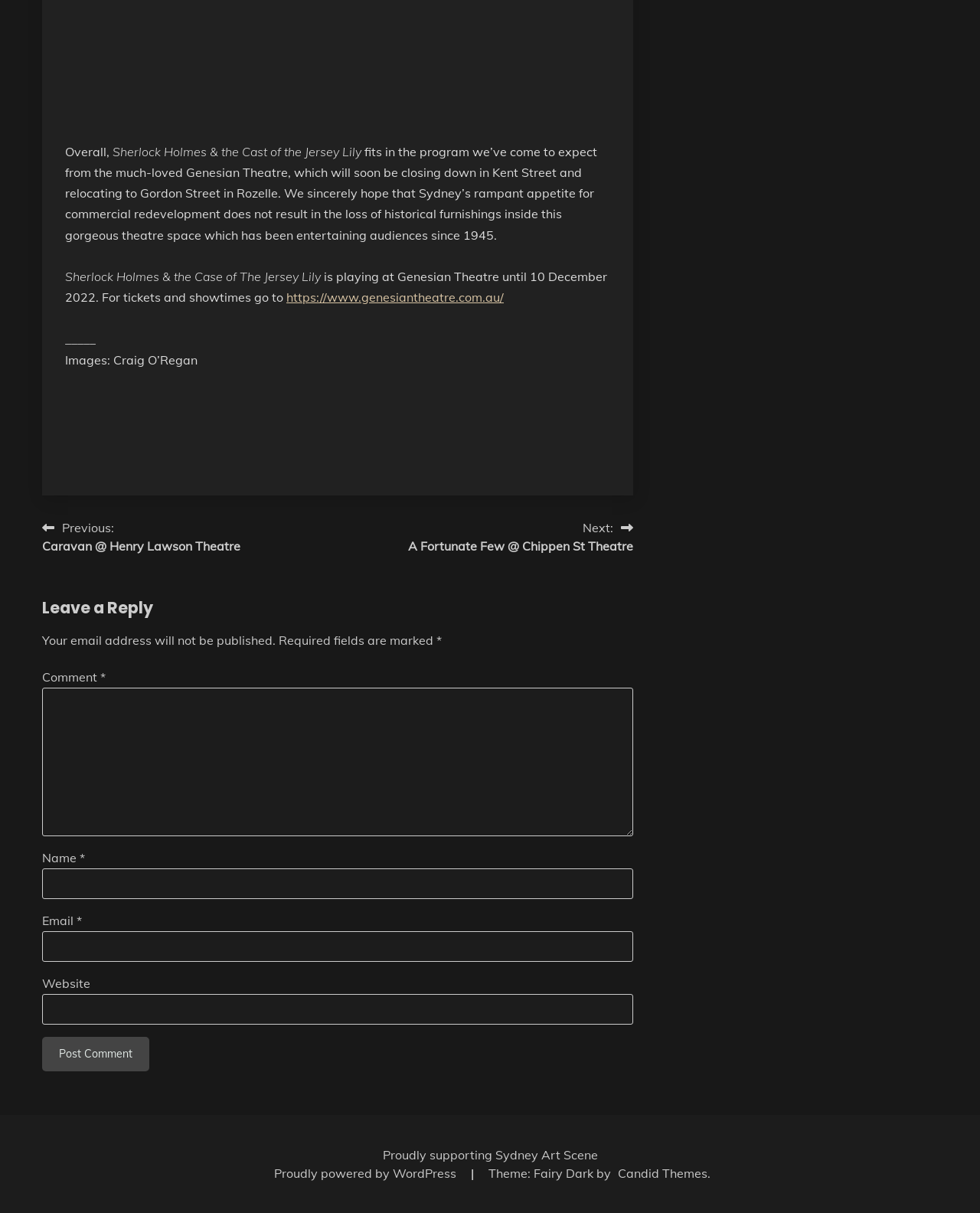Specify the bounding box coordinates of the element's area that should be clicked to execute the given instruction: "Click on the Previous post link". The coordinates should be four float numbers between 0 and 1, i.e., [left, top, right, bottom].

[0.043, 0.427, 0.245, 0.458]